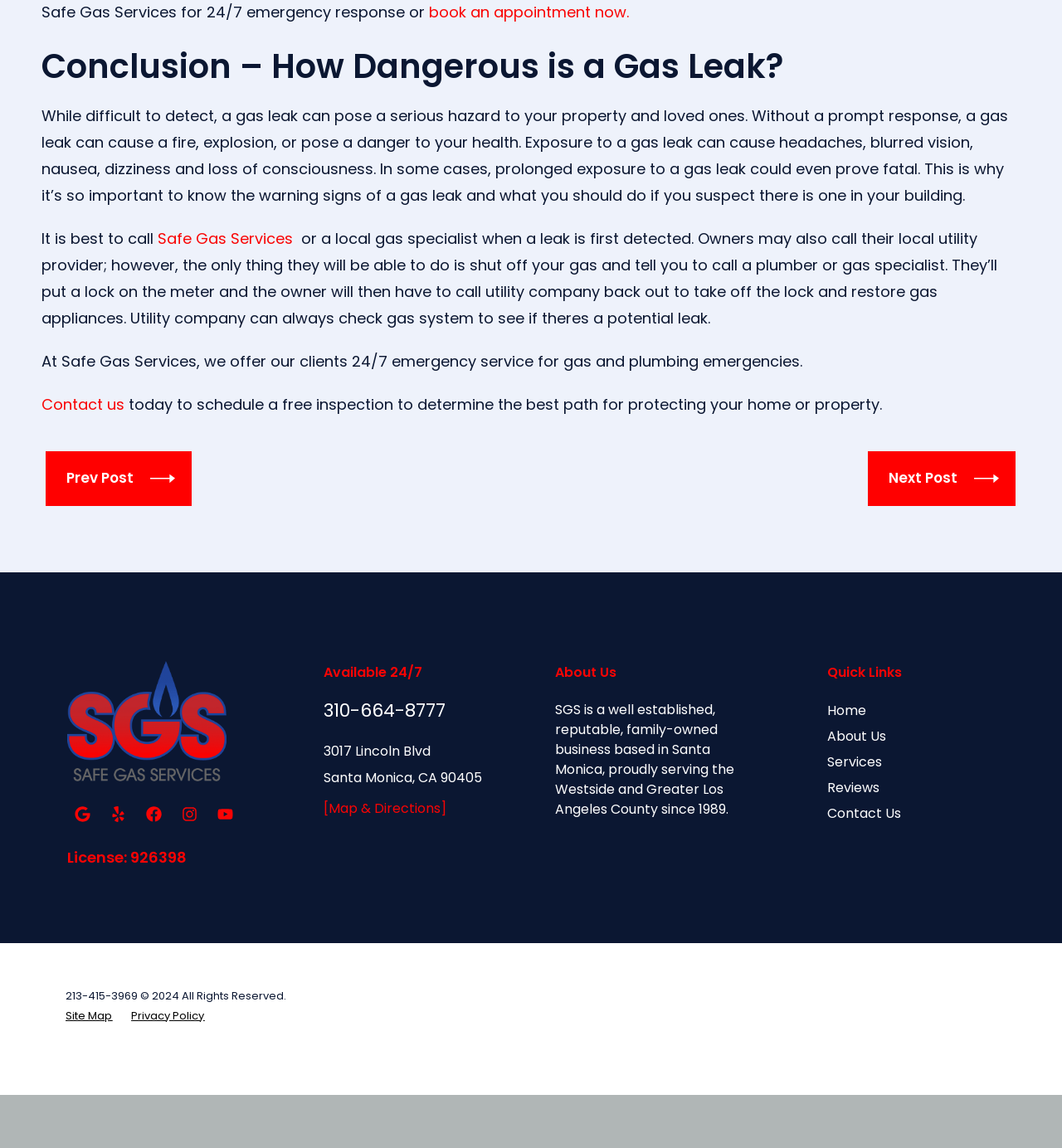What is the phone number of Safe Gas Services?
Use the information from the image to give a detailed answer to the question.

I found the phone number by looking at the contact information section of the webpage, where it is listed as '310-664-8777'.